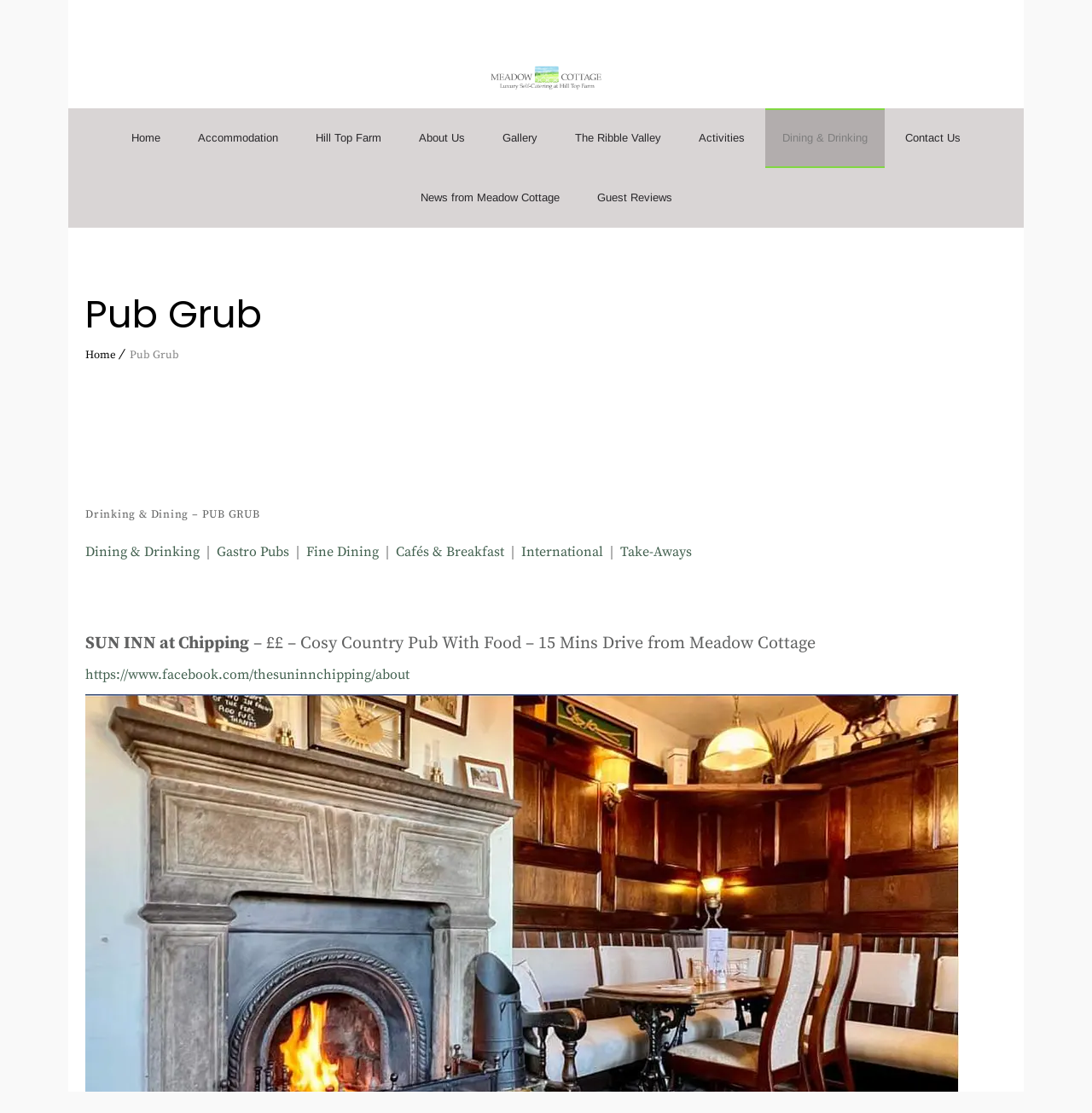Locate the bounding box coordinates of the area where you should click to accomplish the instruction: "view dining and drinking options".

[0.701, 0.097, 0.81, 0.151]